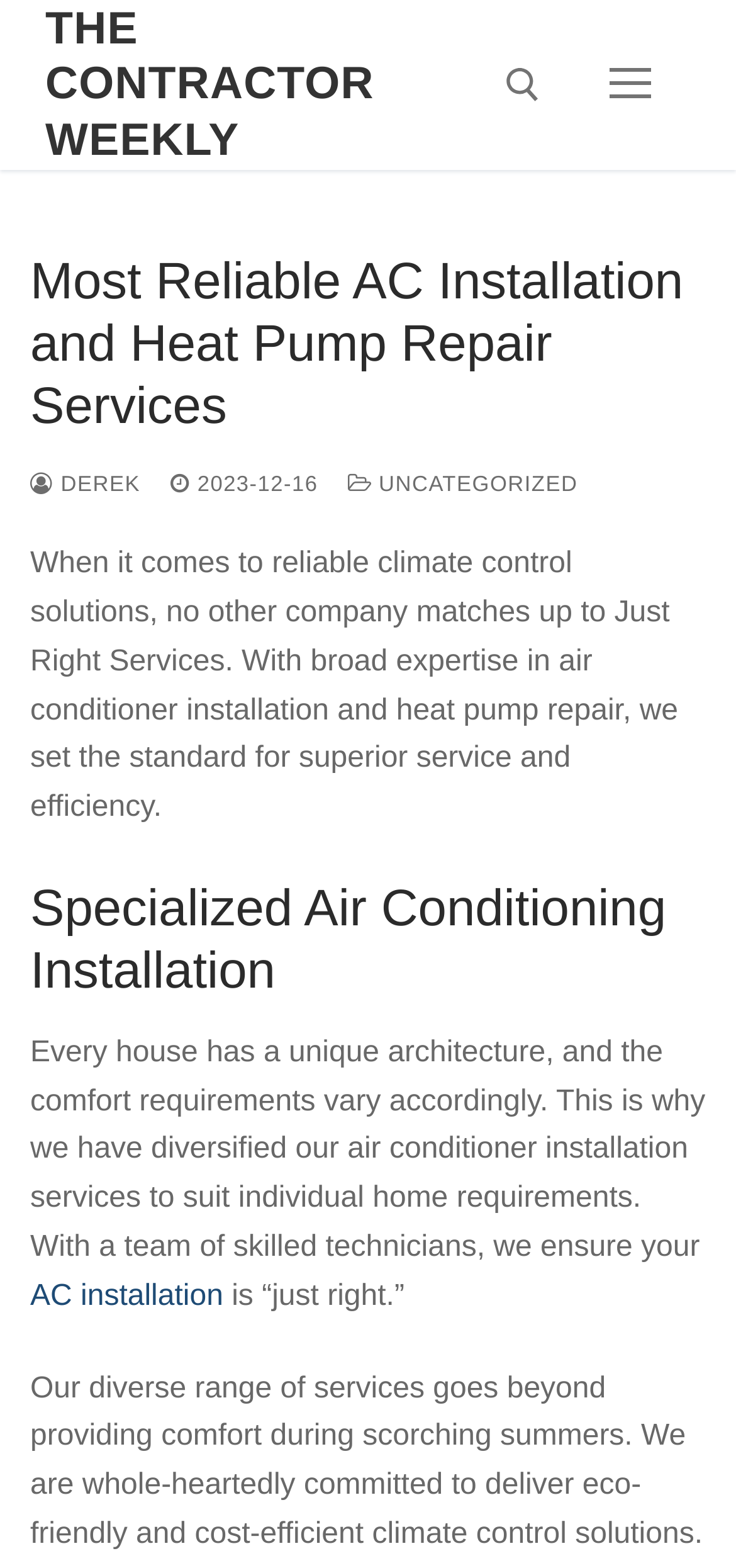Determine the main heading of the webpage and generate its text.

Most Reliable AC Installation and Heat Pump Repair Services